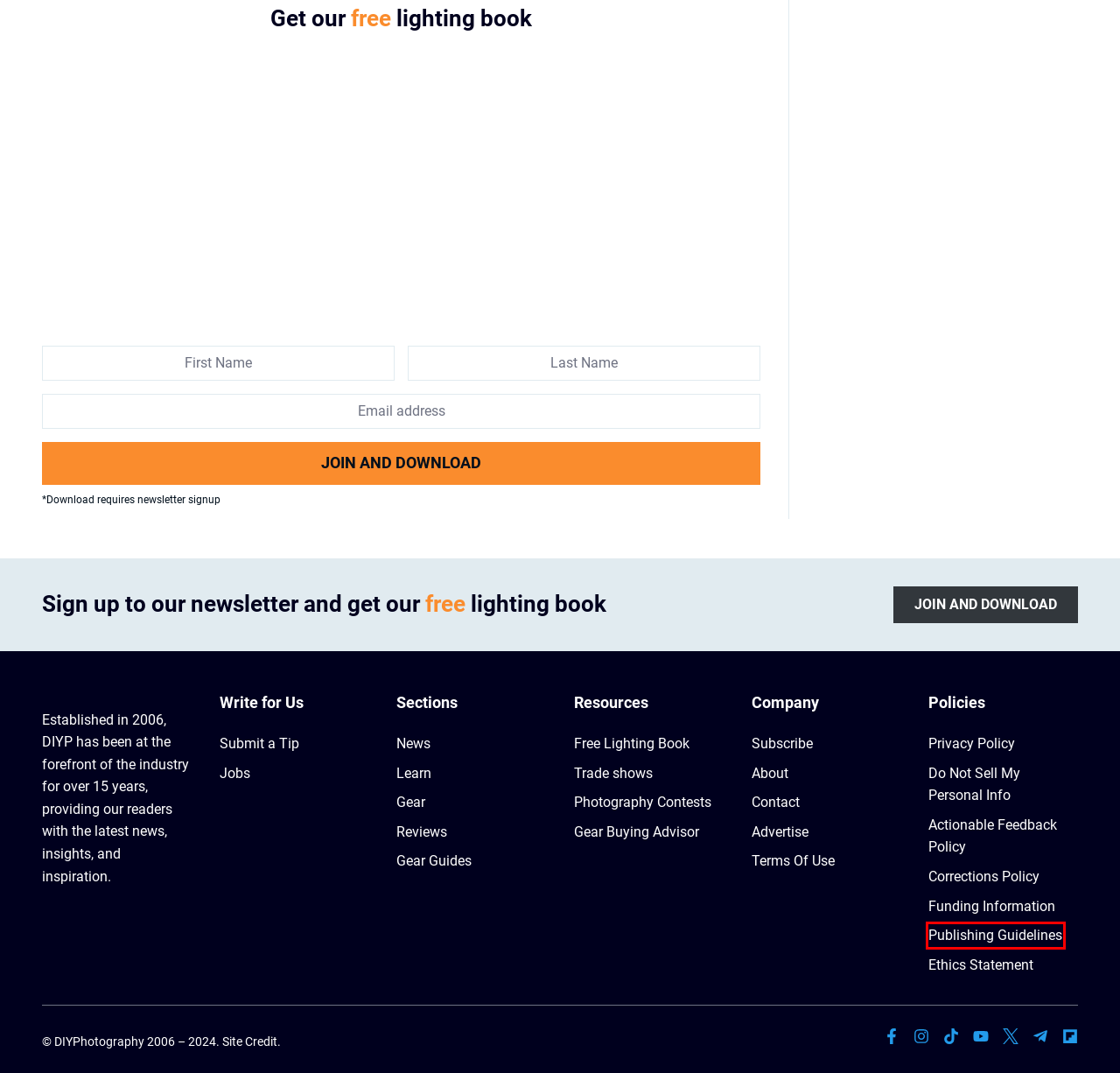You are given a screenshot of a webpage with a red bounding box around an element. Choose the most fitting webpage description for the page that appears after clicking the element within the red bounding box. Here are the candidates:
A. trade show Archives - DIY Photography
B. About DIYPhotography - DIY Photography
C. DIYPhotography Publishing Guidelines - DIY Photography
D. DIYPhotography corrections policy - DIY Photography
E. photography contest Archives - DIY Photography
F. Gear Guide Archives - DIY Photography
G. Get DIYP by email - DIY Photography
H. Terms Of Use - DIY Photography

C